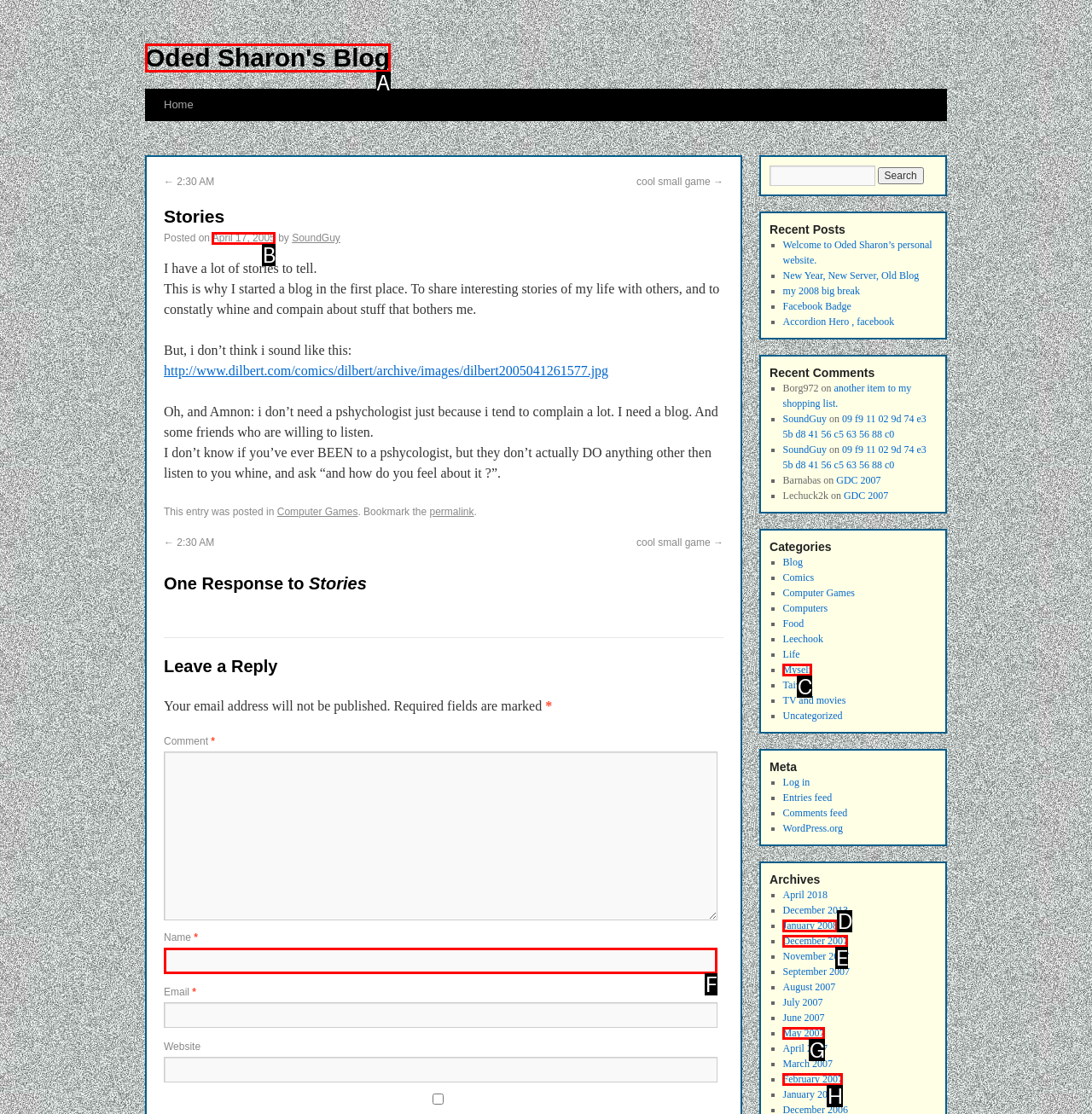Identify which HTML element matches the description: Contact Us. Answer with the correct option's letter.

None